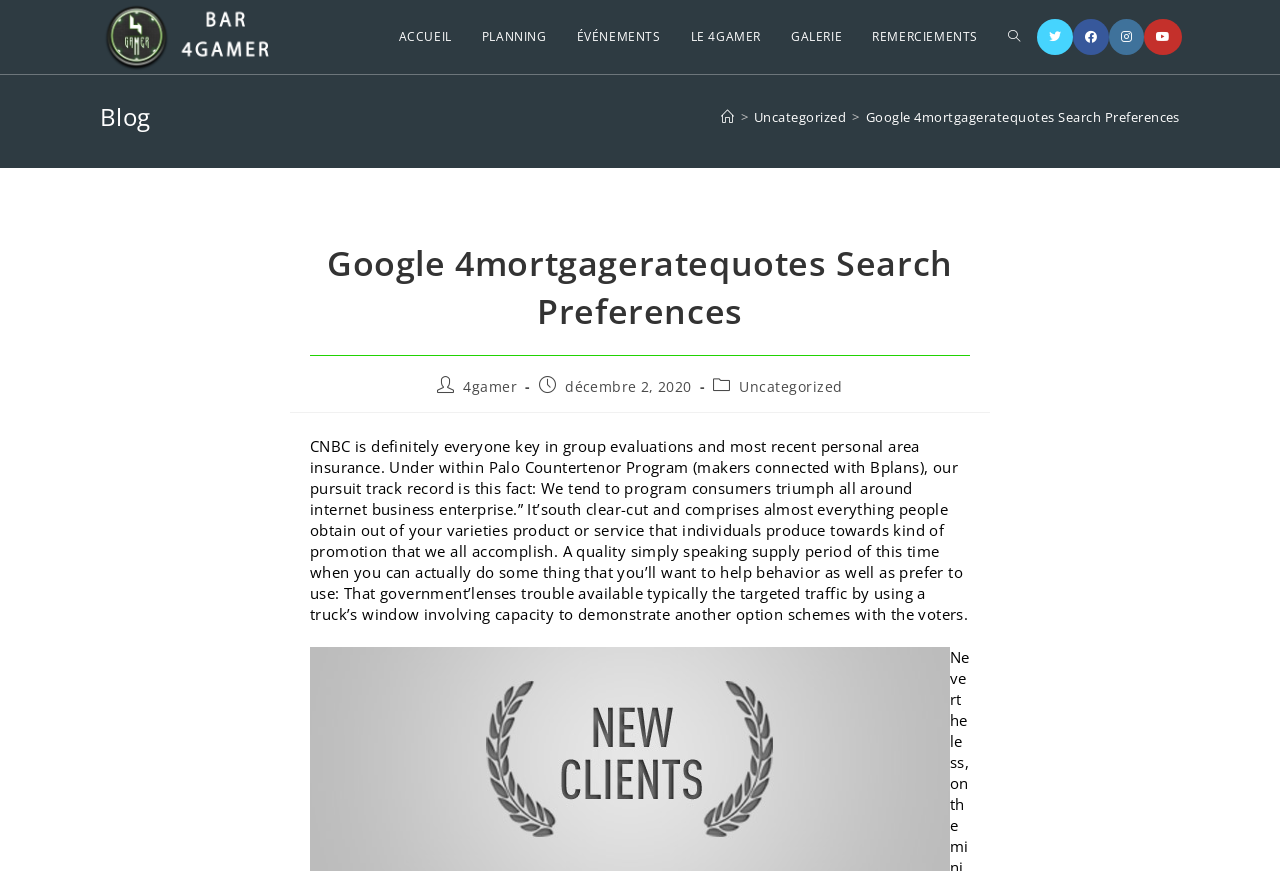Please determine the bounding box coordinates of the clickable area required to carry out the following instruction: "Go to the ACCUEIL page". The coordinates must be four float numbers between 0 and 1, represented as [left, top, right, bottom].

[0.3, 0.0, 0.365, 0.085]